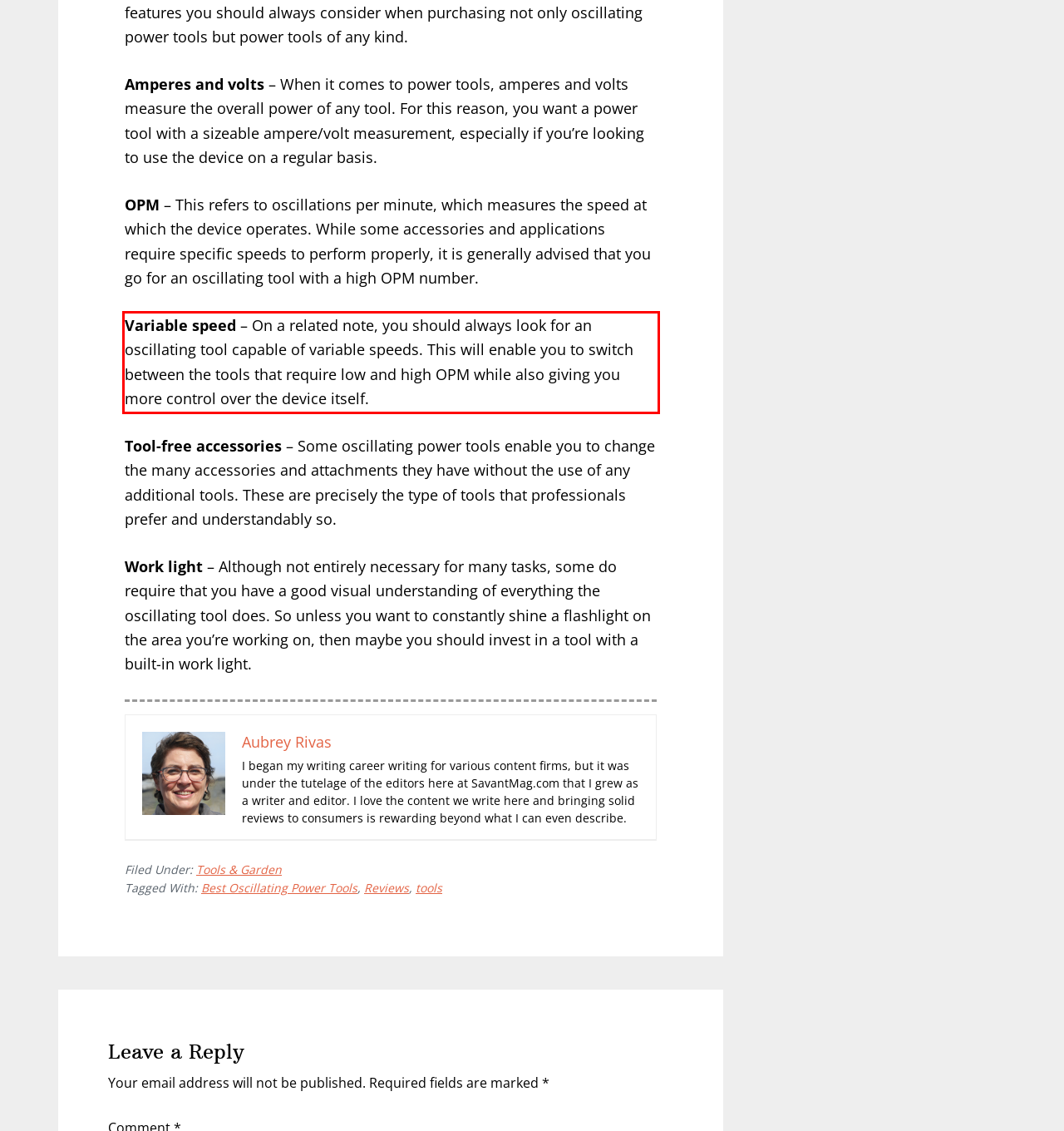Using the provided screenshot of a webpage, recognize and generate the text found within the red rectangle bounding box.

Variable speed – On a related note, you should always look for an oscillating tool capable of variable speeds. This will enable you to switch between the tools that require low and high OPM while also giving you more control over the device itself.